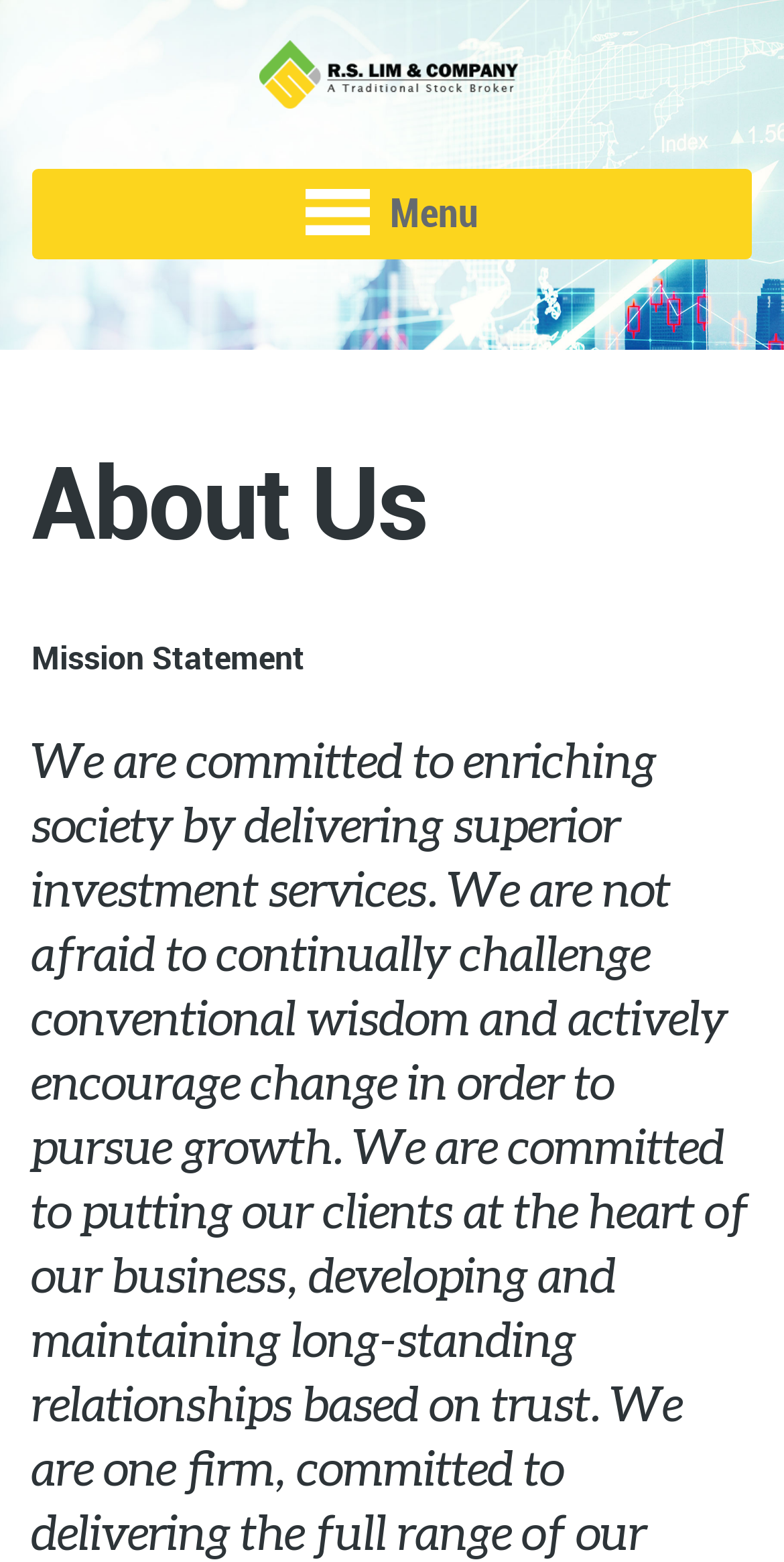Identify the bounding box coordinates for the UI element described as follows: alt="Logo". Use the format (top-left x, top-left y, bottom-right x, bottom-right y) and ensure all values are floating point numbers between 0 and 1.

[0.332, 0.026, 0.668, 0.095]